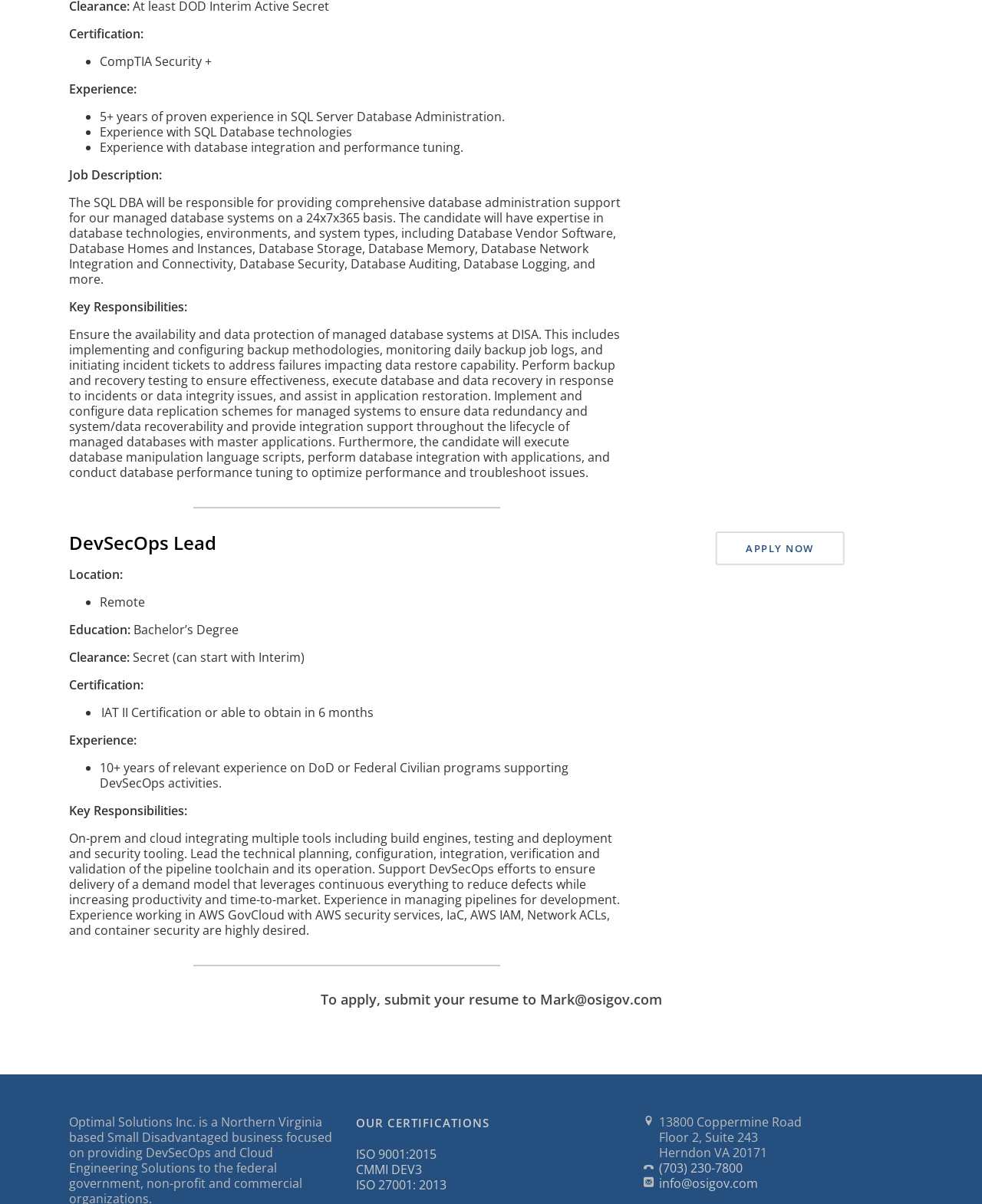Predict the bounding box coordinates for the UI element described as: "ISO 27001: 2013". The coordinates should be four float numbers between 0 and 1, presented as [left, top, right, bottom].

[0.363, 0.977, 0.455, 0.991]